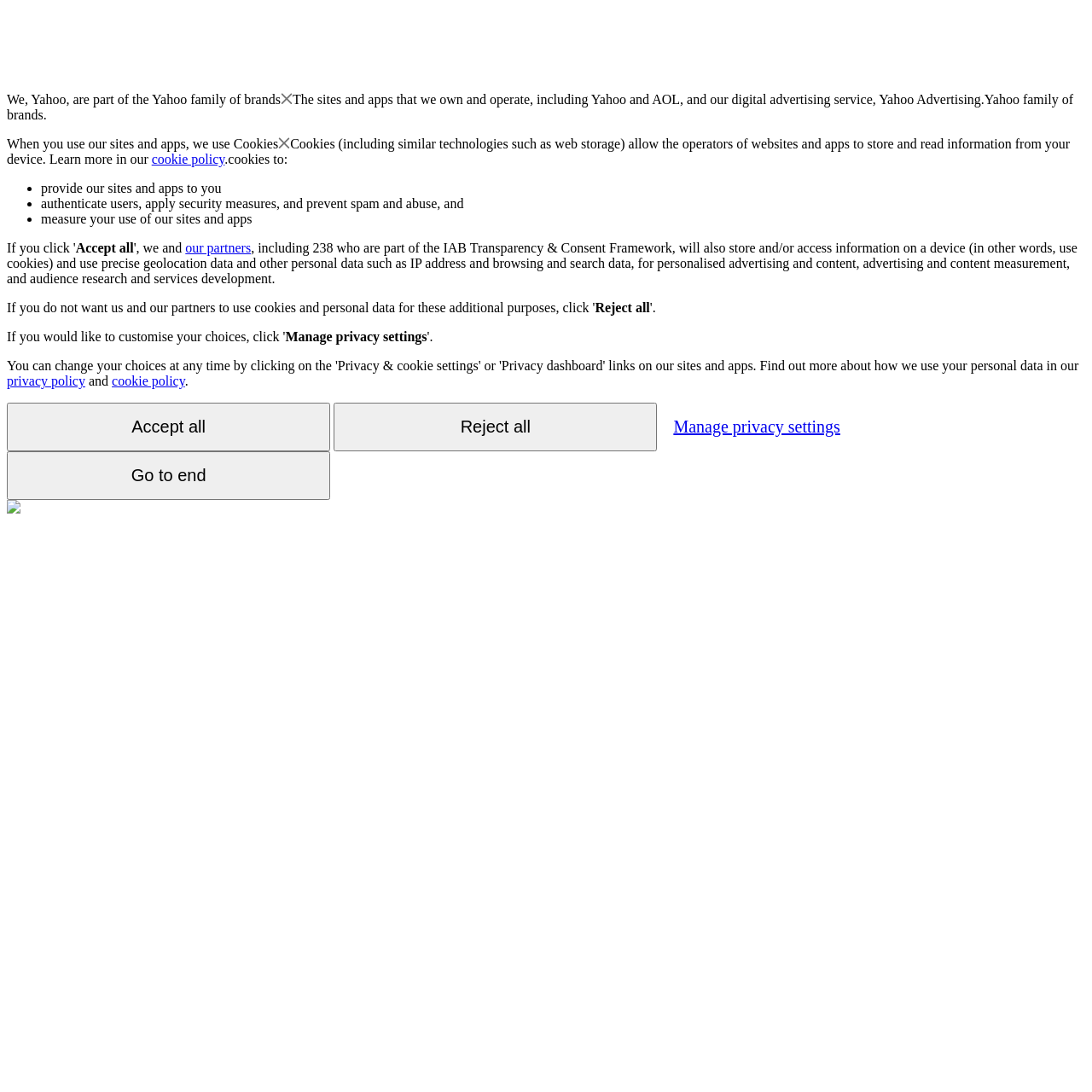Please determine the bounding box coordinates for the UI element described here. Use the format (top-left x, top-left y, bottom-right x, bottom-right y) with values bounded between 0 and 1: our partners

[0.17, 0.22, 0.23, 0.234]